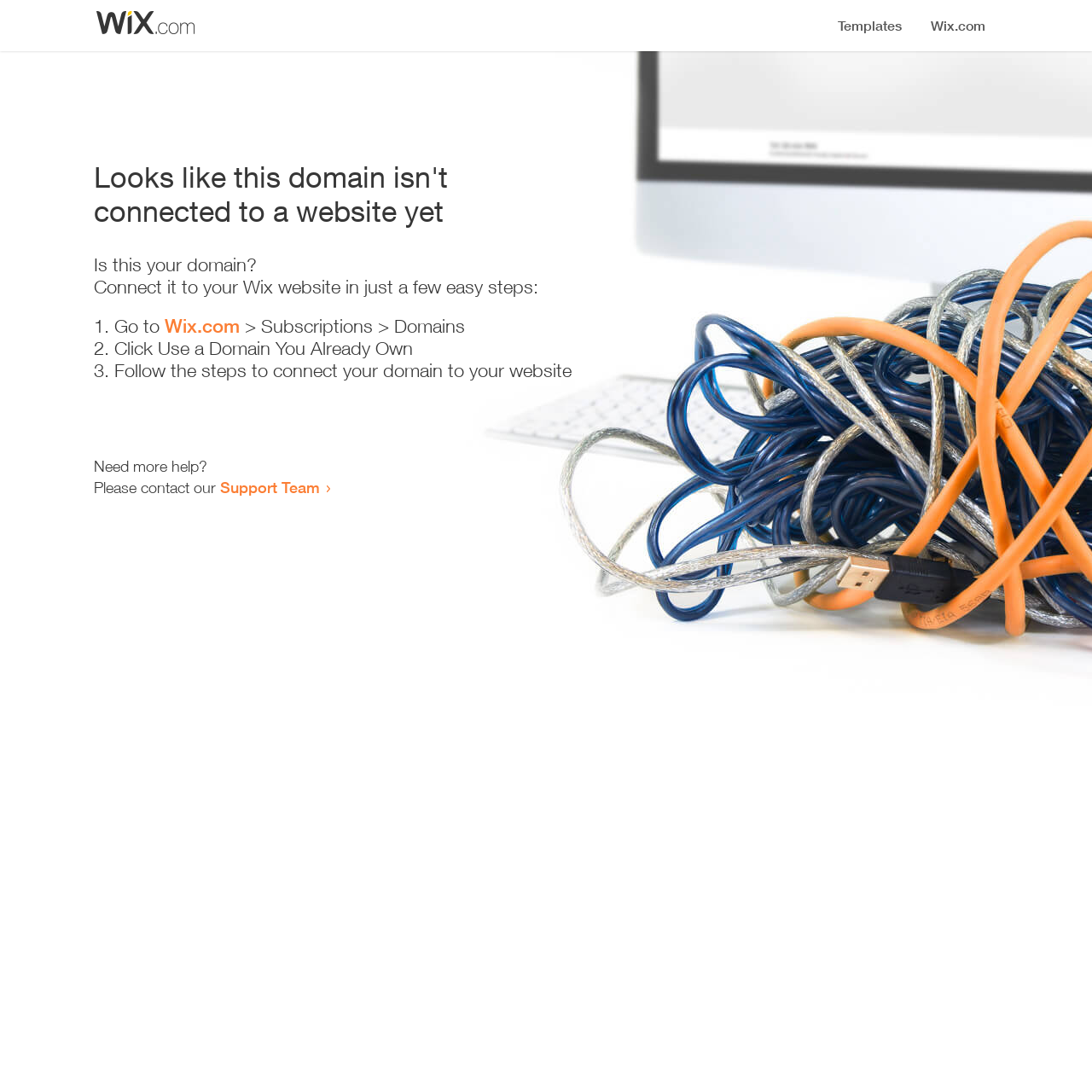Extract the main title from the webpage.

Looks like this domain isn't
connected to a website yet